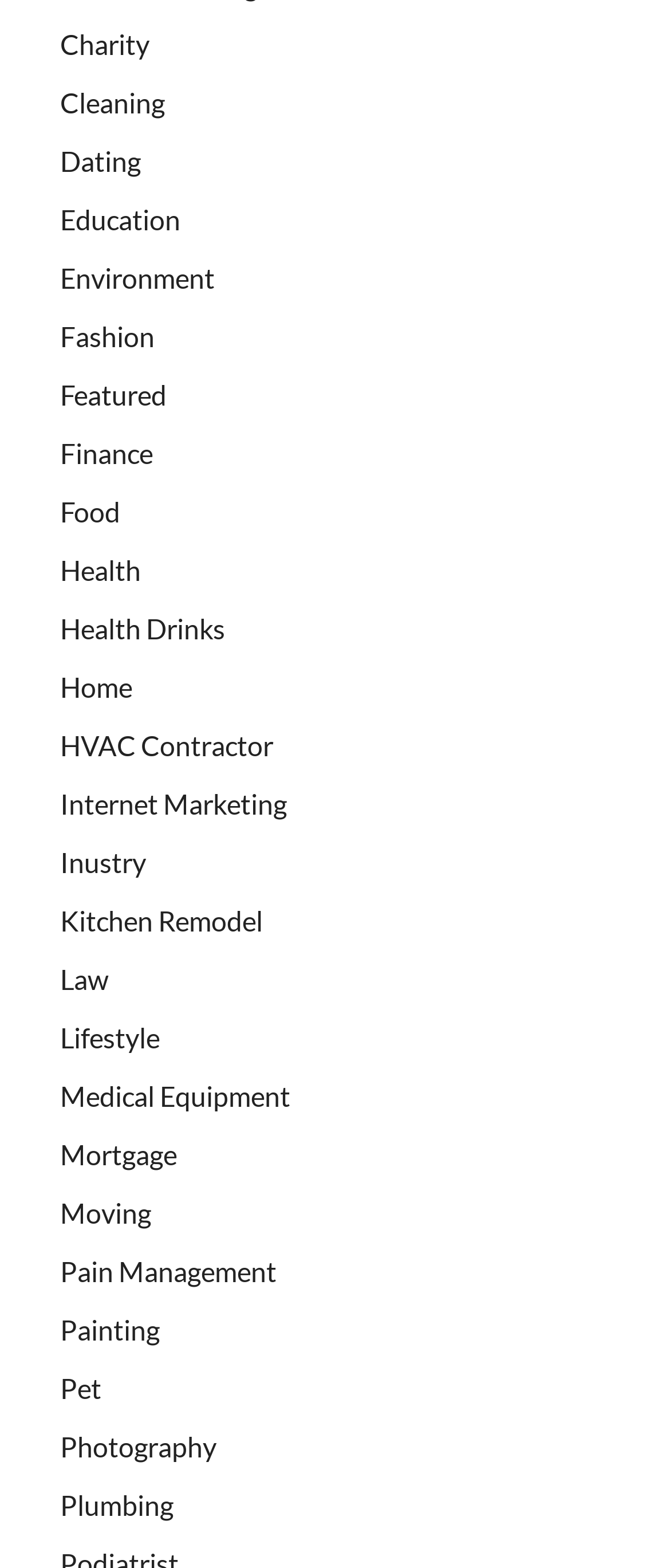Can you find the bounding box coordinates of the area I should click to execute the following instruction: "Explore the Fashion section"?

[0.09, 0.204, 0.231, 0.225]